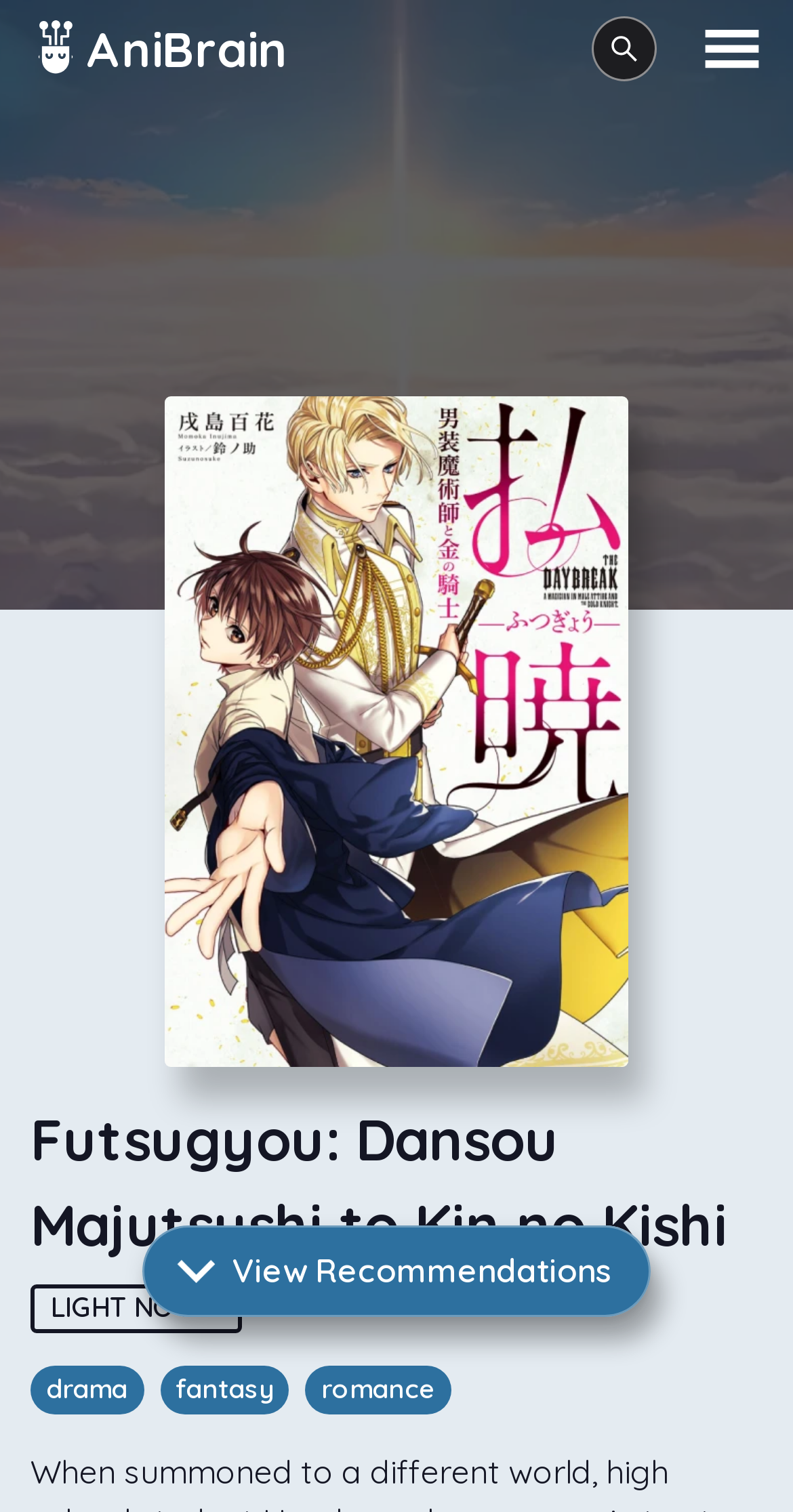What is the type of content on this webpage?
Observe the image and answer the question with a one-word or short phrase response.

Light Novel